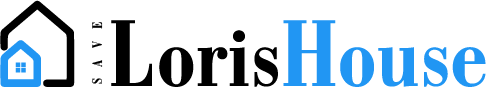Analyze the image and describe all key details you can observe.

The image features the logo for "Save Loris House," an initiative or organization focused on real estate or housing solutions. The design includes a stylized house icon, with a blue silhouette of a house on the left. Accompanying the icon, the text "SAVE" is presented in bold black letters, while "LorisHouse" is in a modern blue font, emphasizing awareness and support for the cause. The overall aesthetic combines simplicity and clarity, effectively communicating the message of the organization while appealing to a broad audience interested in real estate and housing matters.